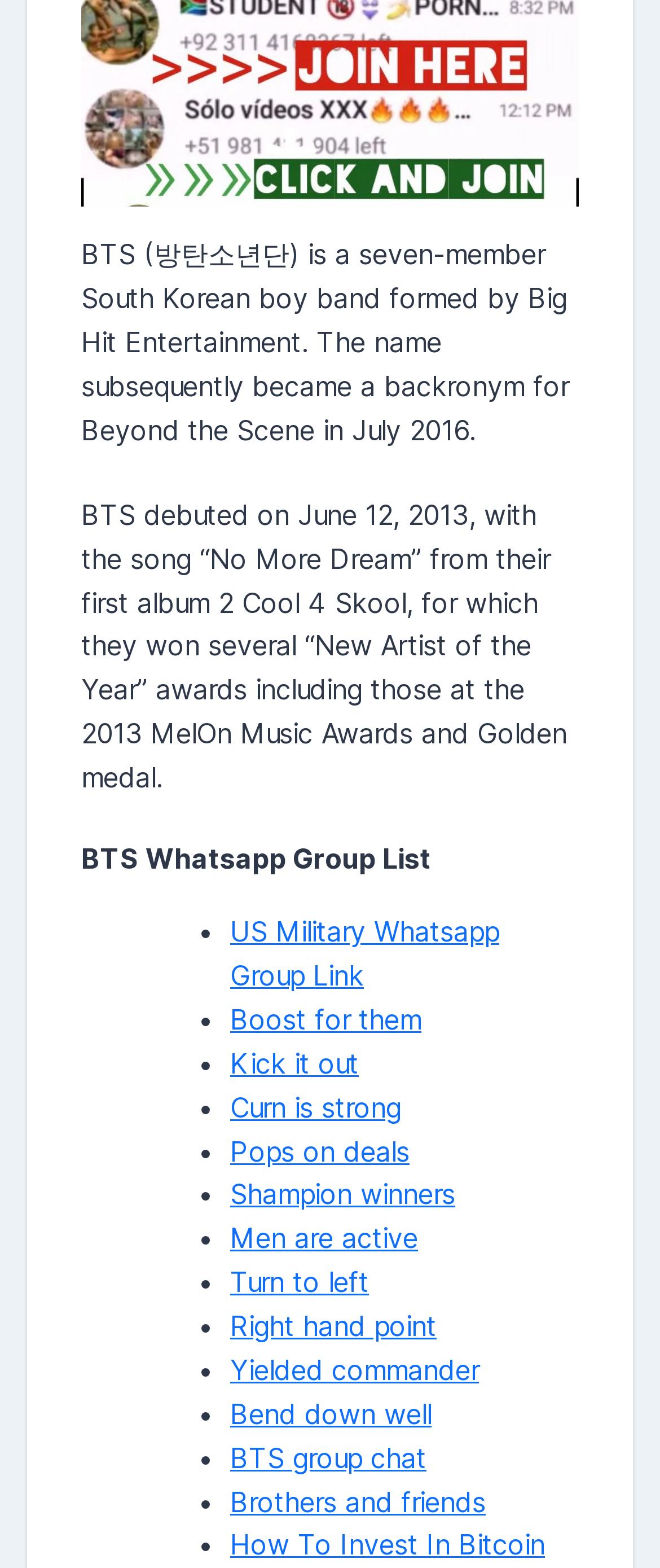Determine the bounding box coordinates of the section to be clicked to follow the instruction: "Explore BTS group chat". The coordinates should be given as four float numbers between 0 and 1, formatted as [left, top, right, bottom].

[0.349, 0.919, 0.646, 0.94]